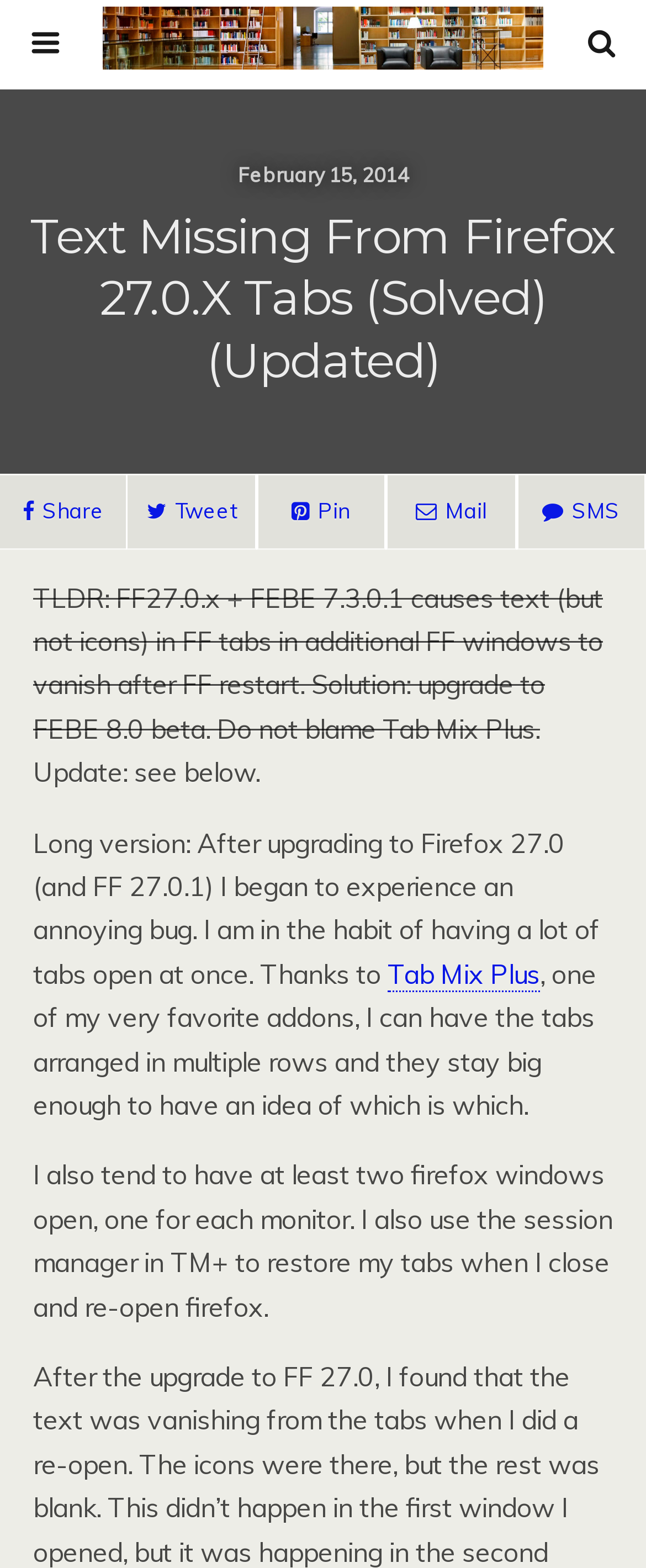What is the purpose of the session manager in TM+?
Please provide a comprehensive answer to the question based on the webpage screenshot.

I inferred the purpose of the session manager in TM+ by reading the static text element that mentions 'I also use the session manager in TM+ to restore my tabs when I close and re-open firefox.' This suggests that the session manager is used to restore tabs when the user closes and re-opens Firefox.